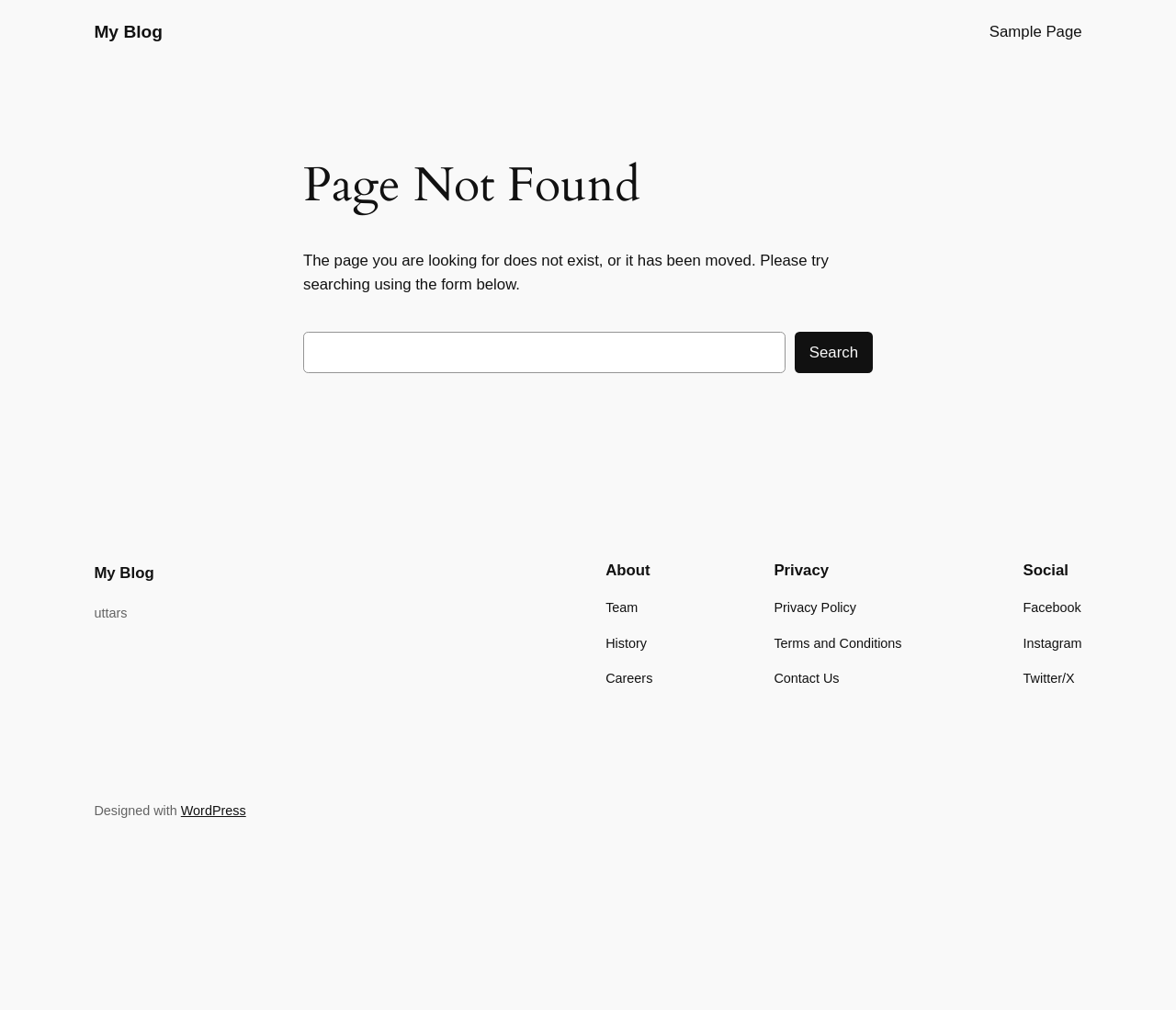What is the significance of the 'Designed with WordPress' text?
Please answer the question with as much detail as possible using the screenshot.

The text 'Designed with WordPress' is located in the footer section of the website, indicating that the website is built using the WordPress platform. This suggests that the website may have certain features or functionalities that are typical of WordPress websites.